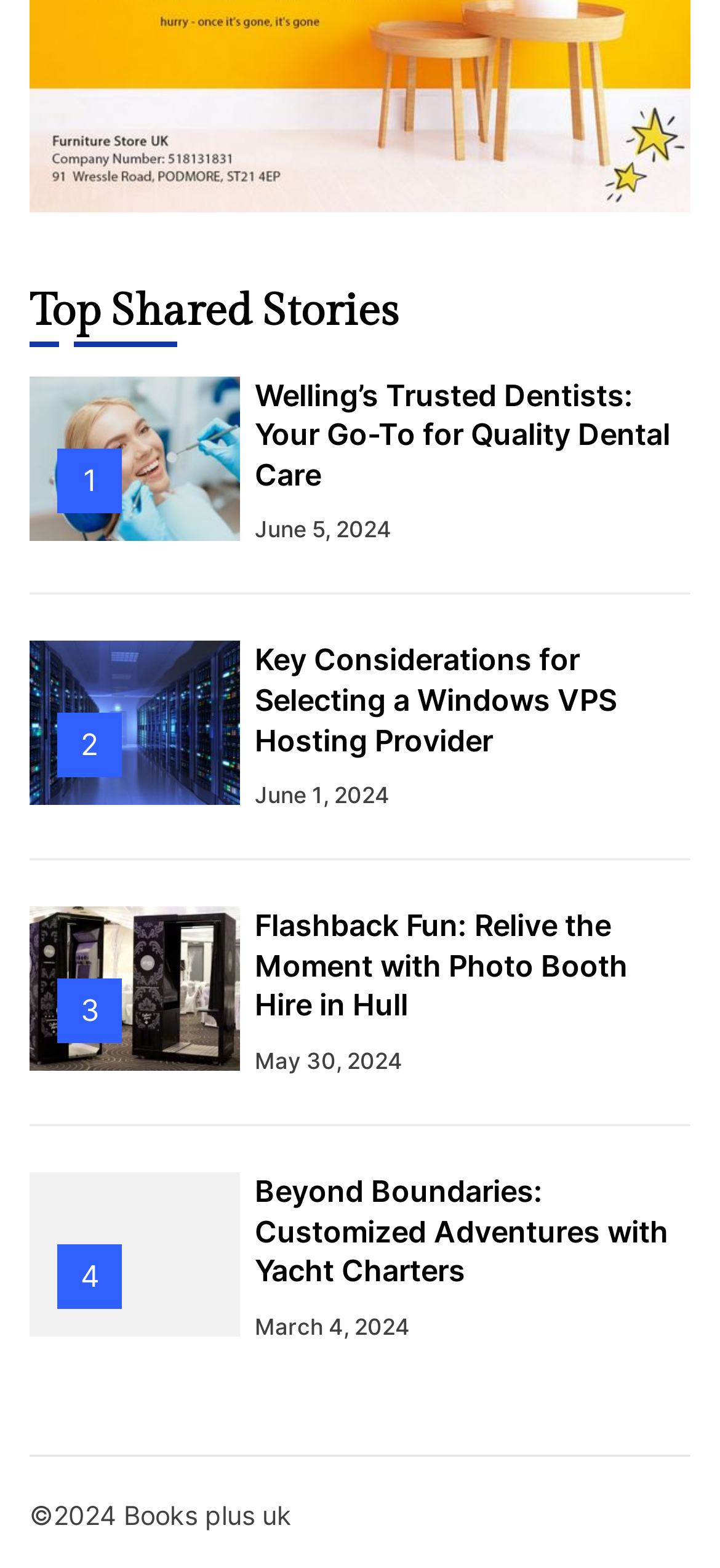How many articles are on this webpage?
Based on the image, provide your answer in one word or phrase.

4